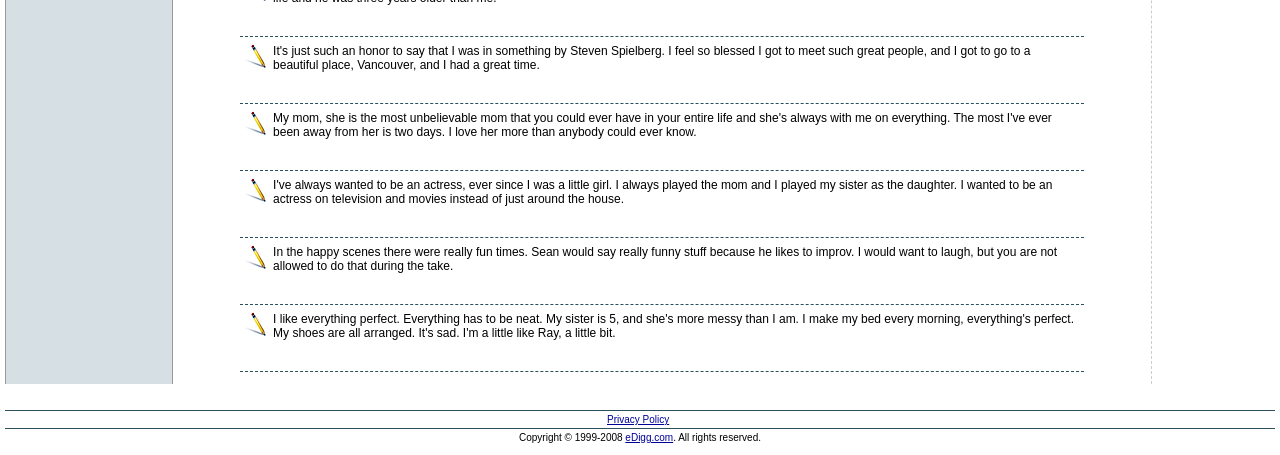Refer to the screenshot and answer the following question in detail:
How old is the actress's sister?

The quote mentions that the actress's sister is 5 years old, and that she is more messy than the actress.